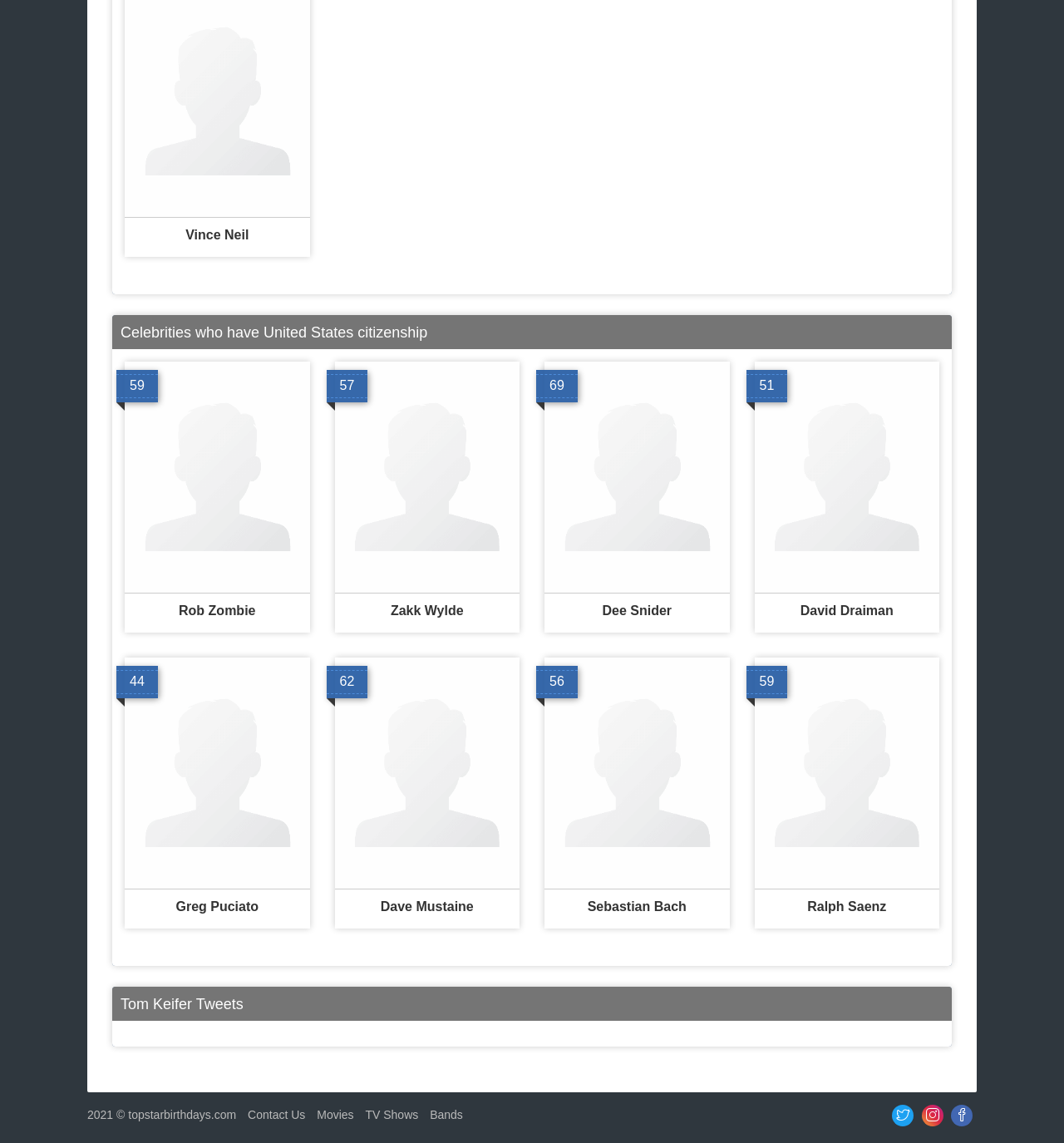Can you find the bounding box coordinates for the element that needs to be clicked to execute this instruction: "Read more about Dee Snider"? The coordinates should be given as four float numbers between 0 and 1, i.e., [left, top, right, bottom].

[0.512, 0.316, 0.686, 0.519]